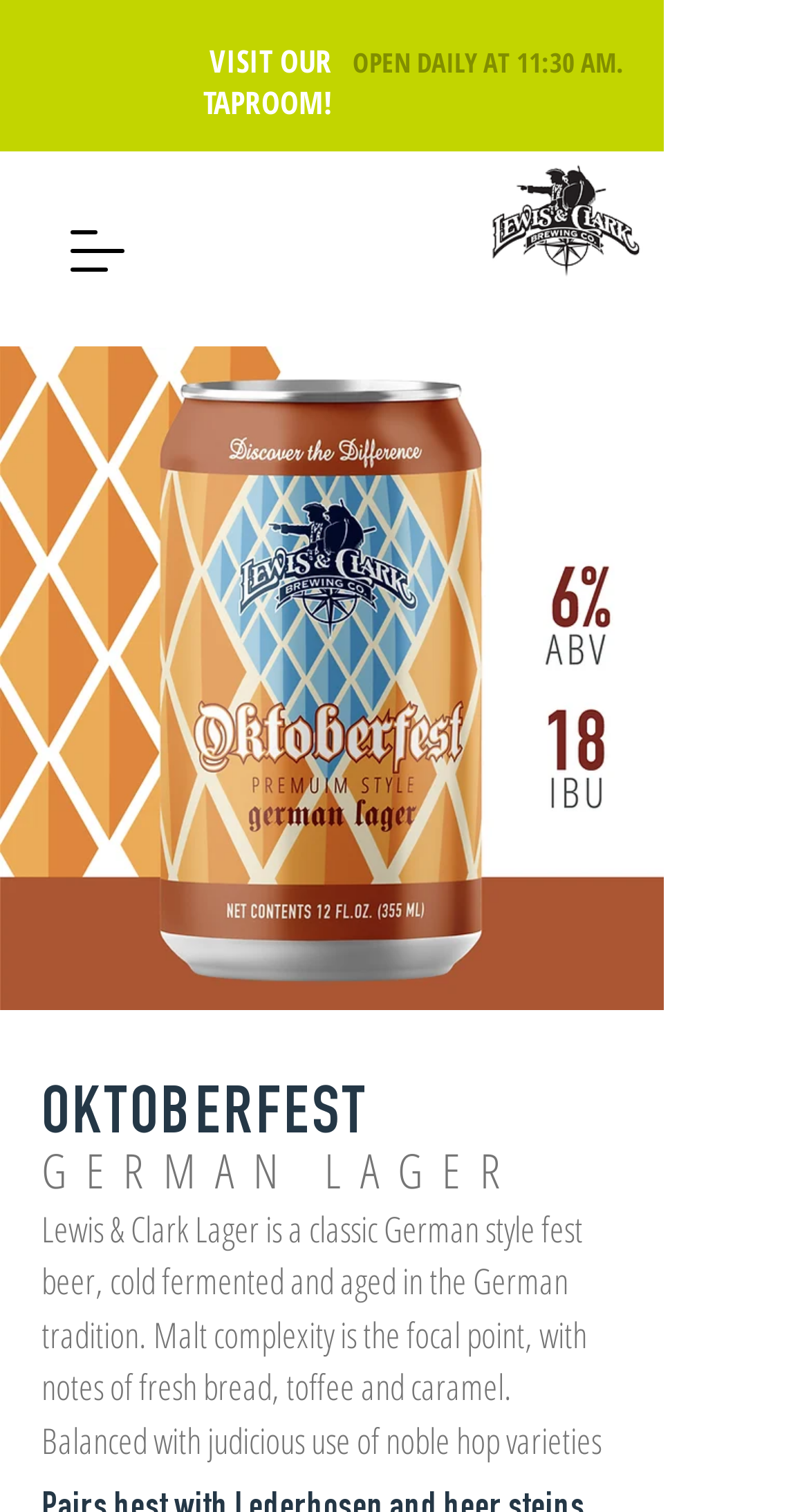Bounding box coordinates are specified in the format (top-left x, top-left y, bottom-right x, bottom-right y). All values are floating point numbers bounded between 0 and 1. Please provide the bounding box coordinate of the region this sentence describes: VISIT OUR TAPROOM!

[0.251, 0.026, 0.41, 0.08]